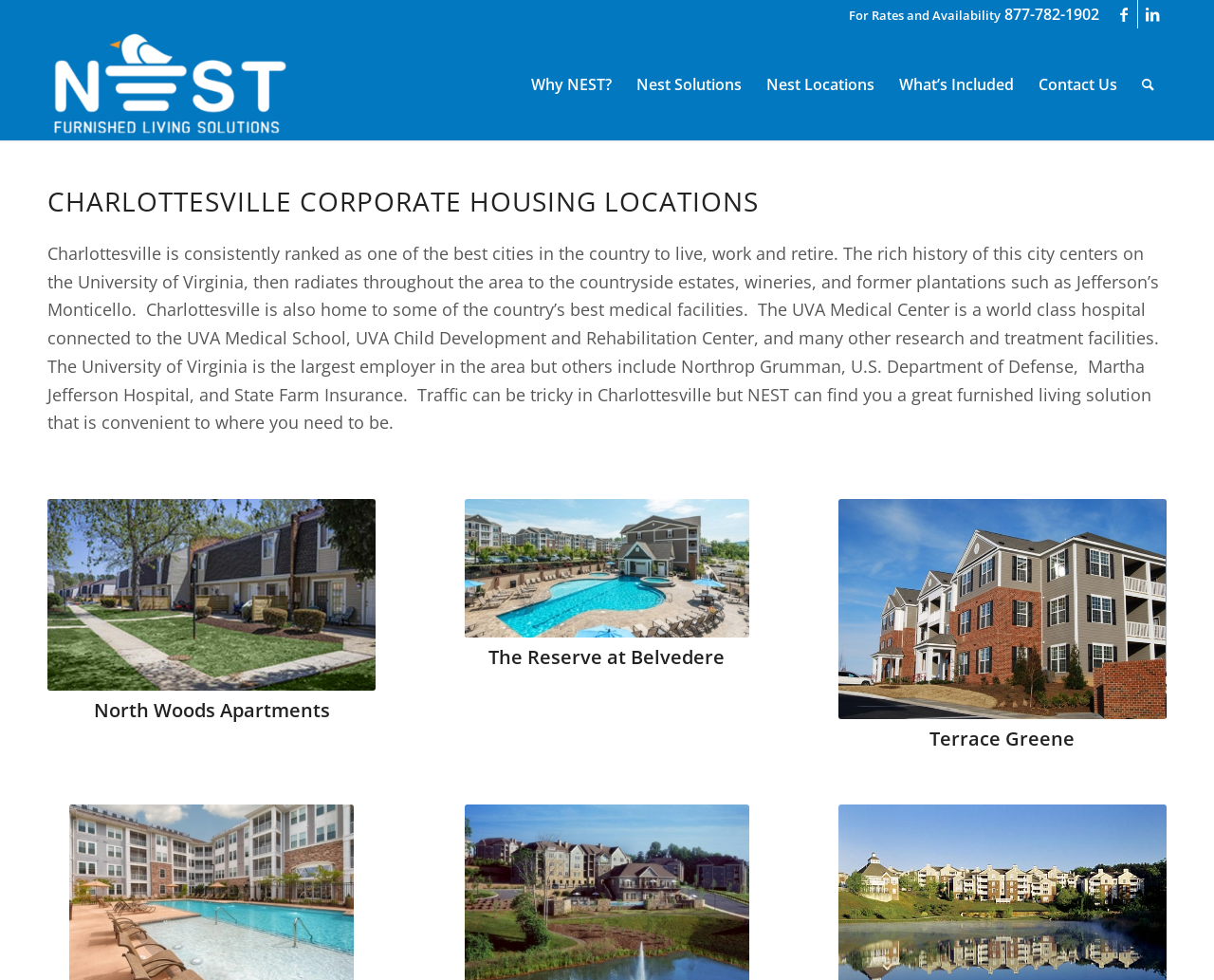Provide a short answer using a single word or phrase for the following question: 
What is the largest employer in Charlottesville?

University of Virginia